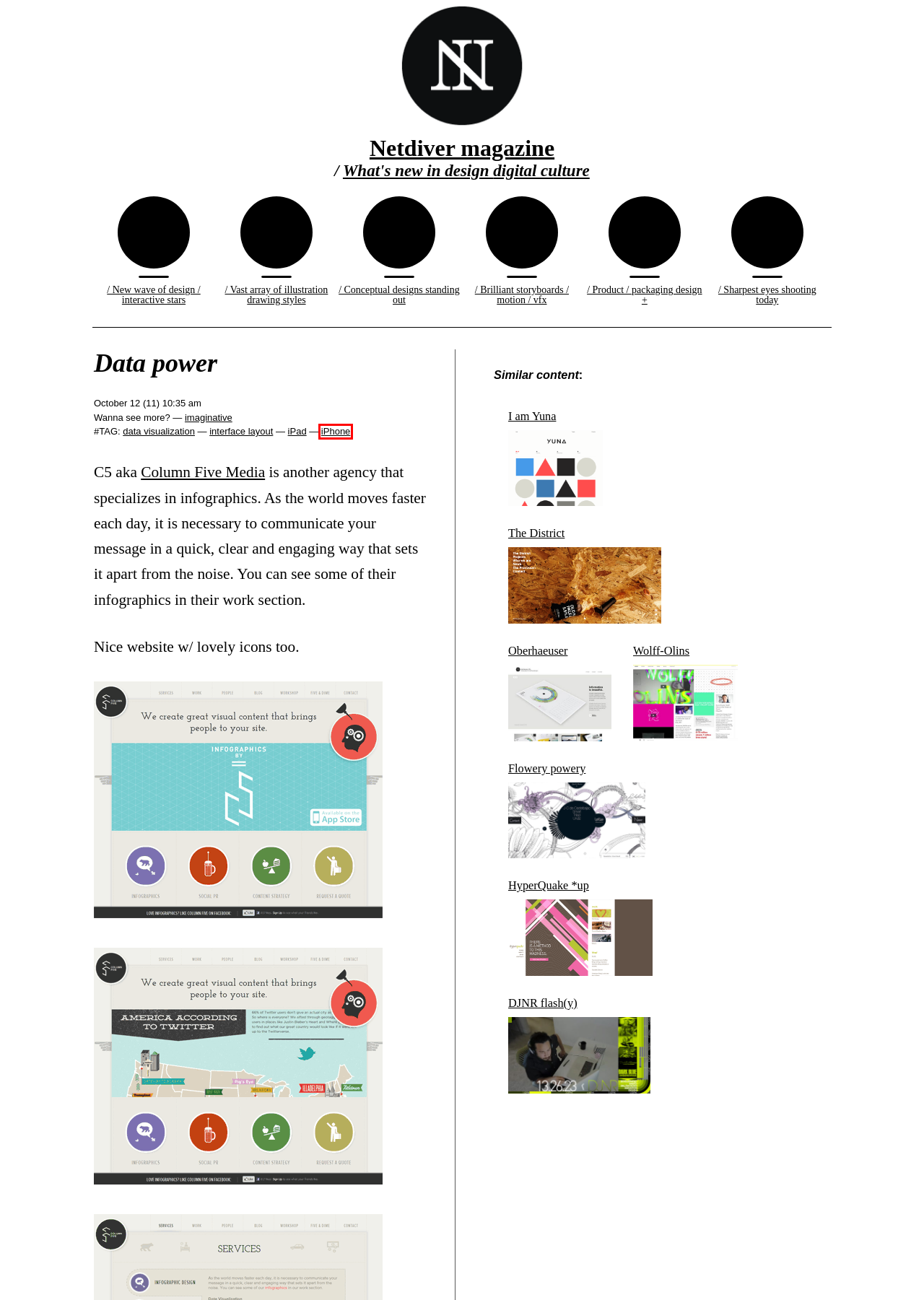Consider the screenshot of a webpage with a red bounding box and select the webpage description that best describes the new page that appears after clicking the element inside the red box. Here are the candidates:
A. Netdiver Mag #ISSN 1911-866X  » Archive   » Wolff-Olins
B. Netdiver Mag #ISSN 1911-866X  » Archive   » Flowery powery
C. Netdiver Mag #ISSN 1911-866X  » Archive   » The District
D. Netdiver Mag #ISSN 1911-866X  » Archive   » Oberhaeuser
E. Netdiver Mag #ISSN 1911-866X news archive |  » iPhone
F. Netdiver Mag #ISSN 1911-866X  » Archive   » HyperQuake *up
G. Netdiver Mag #ISSN 1911-866X news archive |  » interface layout
H. Netdiver Mag #ISSN 1911-866X  » Archive   » Motion designers resource

E